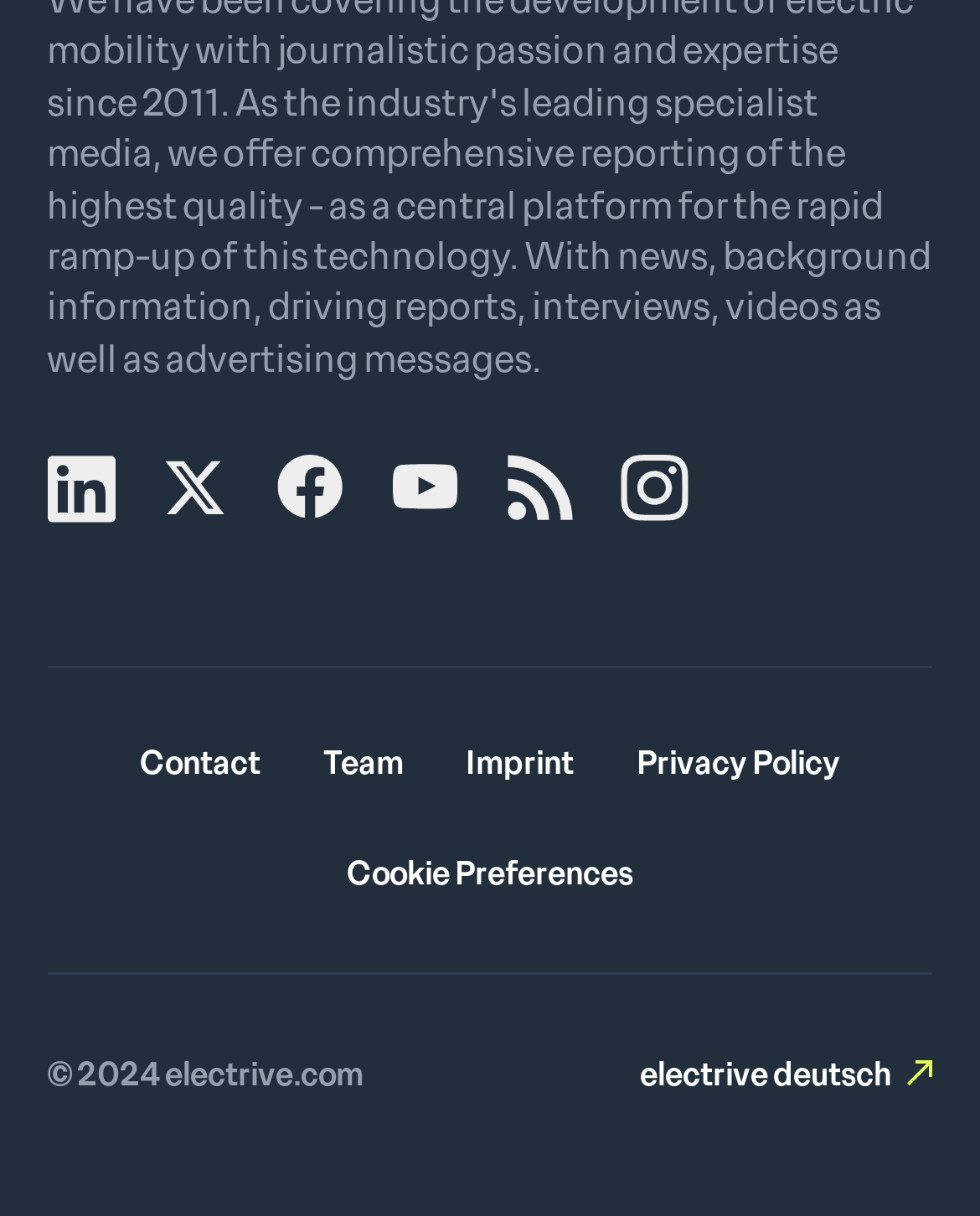Based on the element description info@assalub.se, identify the bounding box of the UI element in the given webpage screenshot. The coordinates should be in the format (top-left x, top-left y, bottom-right x, bottom-right y) and must be between 0 and 1.

None